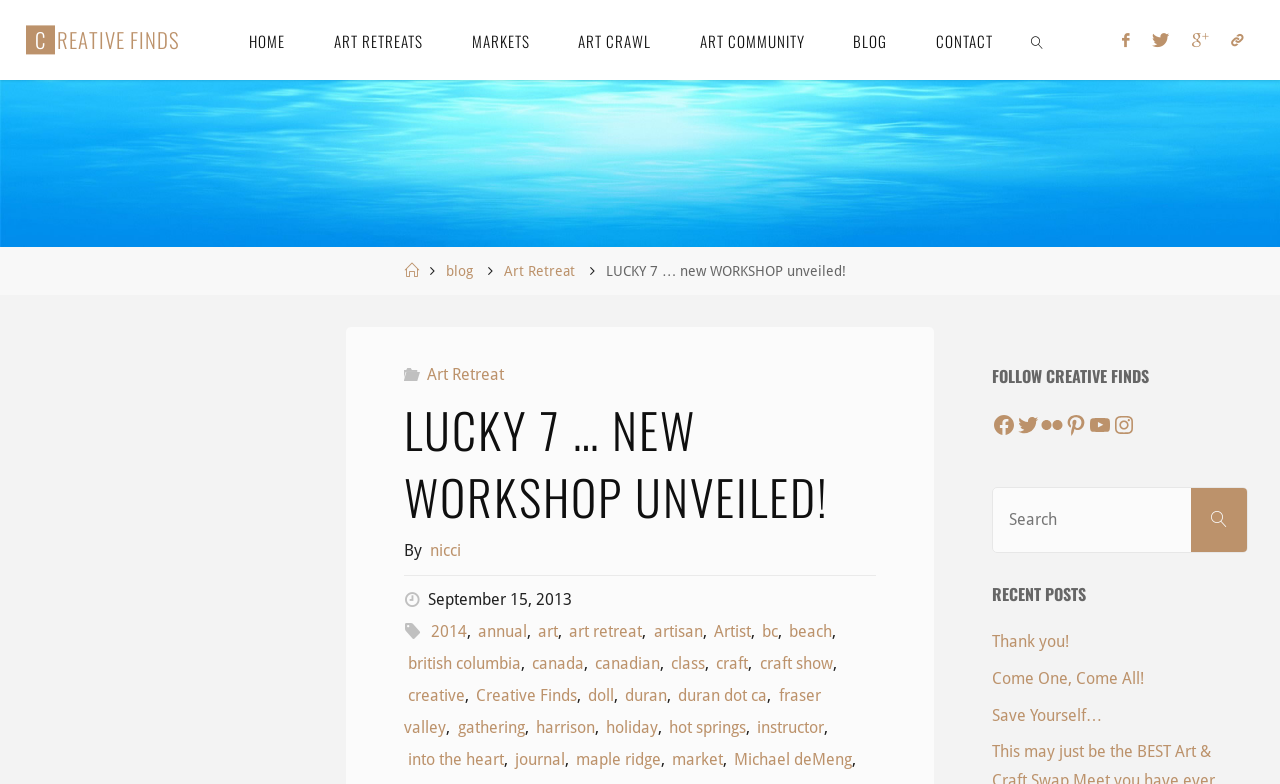What social media platforms can you follow Creative Finds on? Look at the image and give a one-word or short phrase answer.

Facebook, Twitter, Flickr, Pinterest, YouTube, Instagram